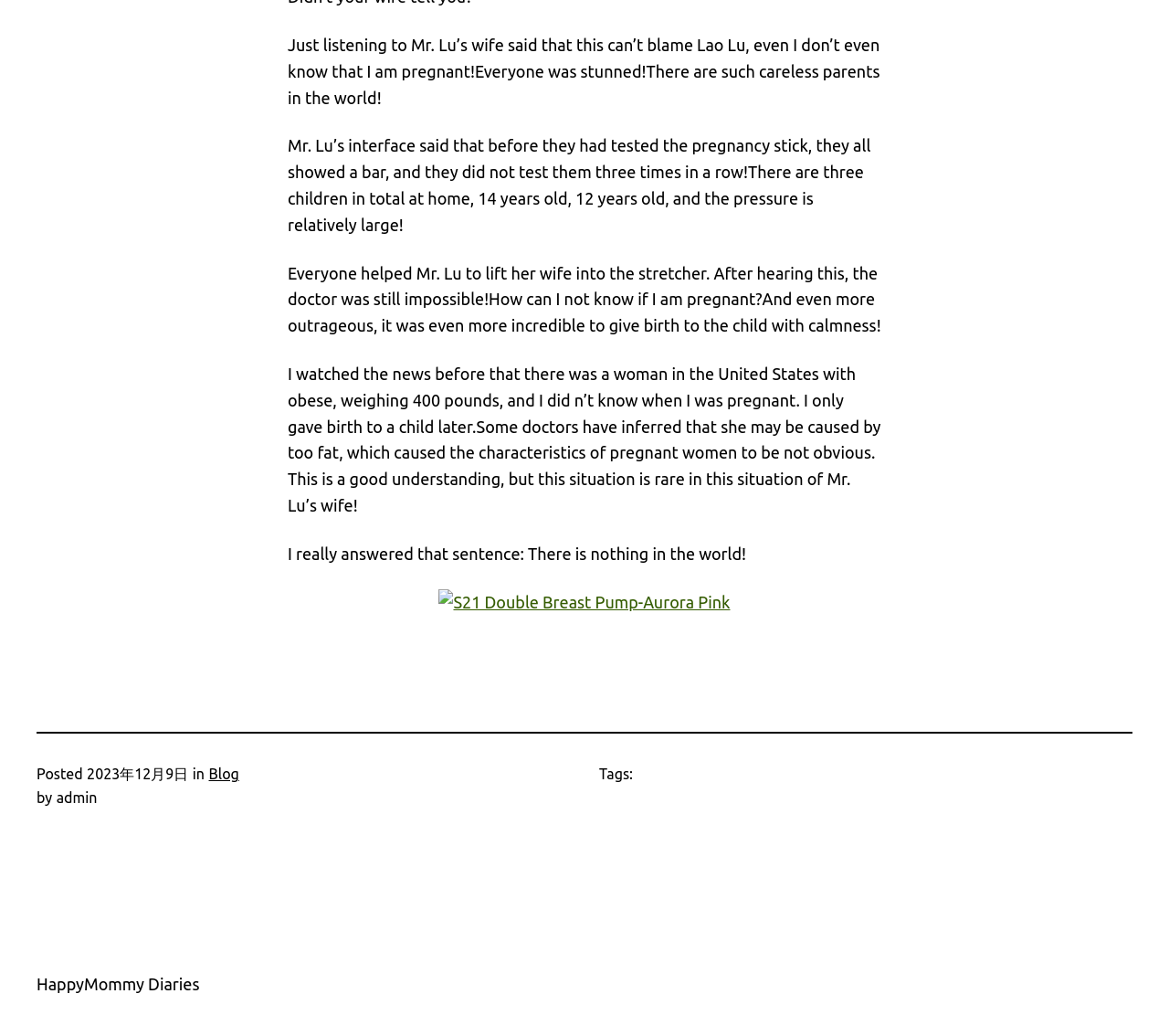Using the element description: "HappyMommy Diaries", determine the bounding box coordinates. The coordinates should be in the format [left, top, right, bottom], with values between 0 and 1.

[0.031, 0.941, 0.171, 0.959]